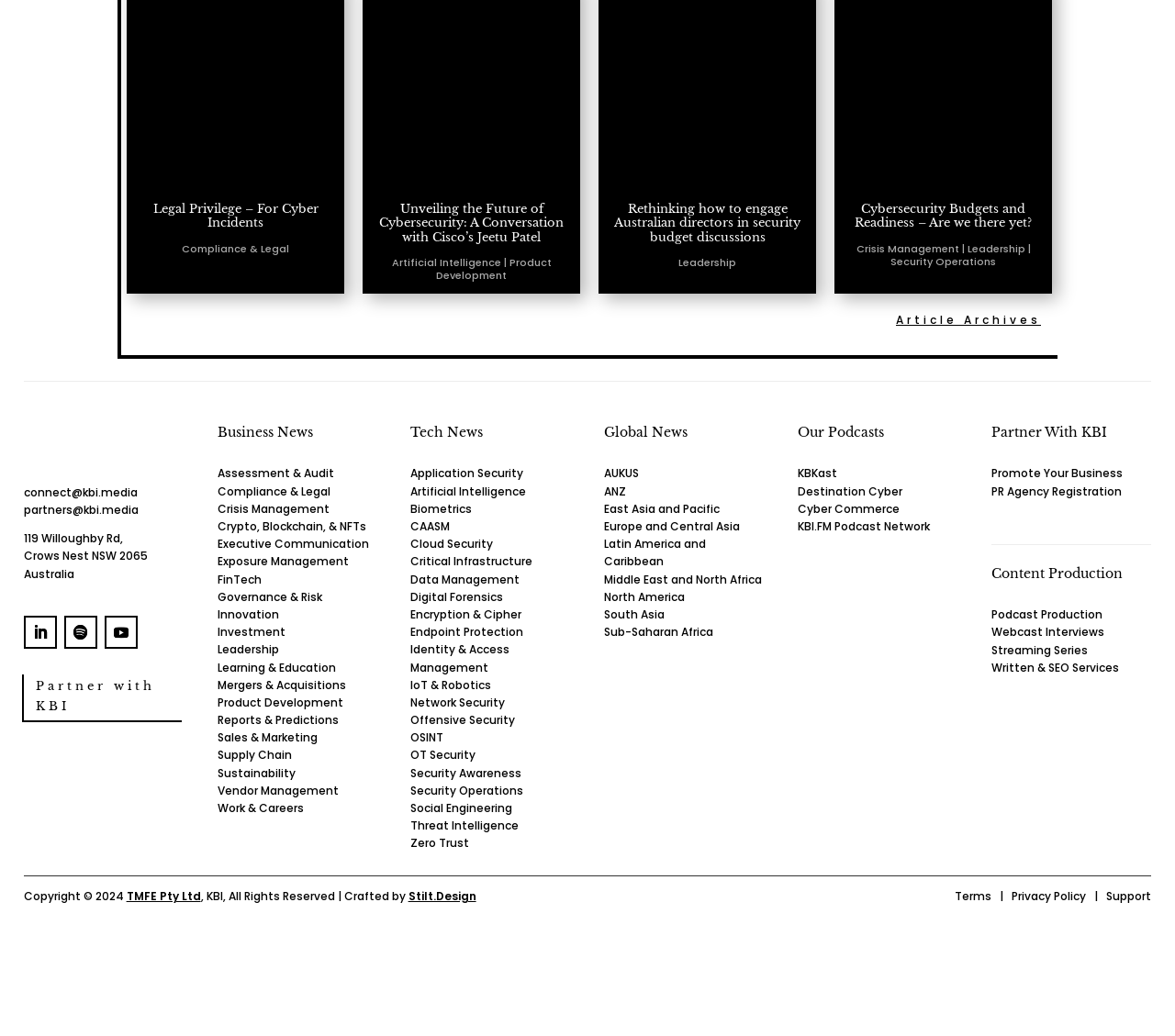Locate the bounding box coordinates of the region to be clicked to comply with the following instruction: "Contact KBI via 'connect@kbi.media'". The coordinates must be four float numbers between 0 and 1, in the form [left, top, right, bottom].

[0.02, 0.467, 0.117, 0.483]